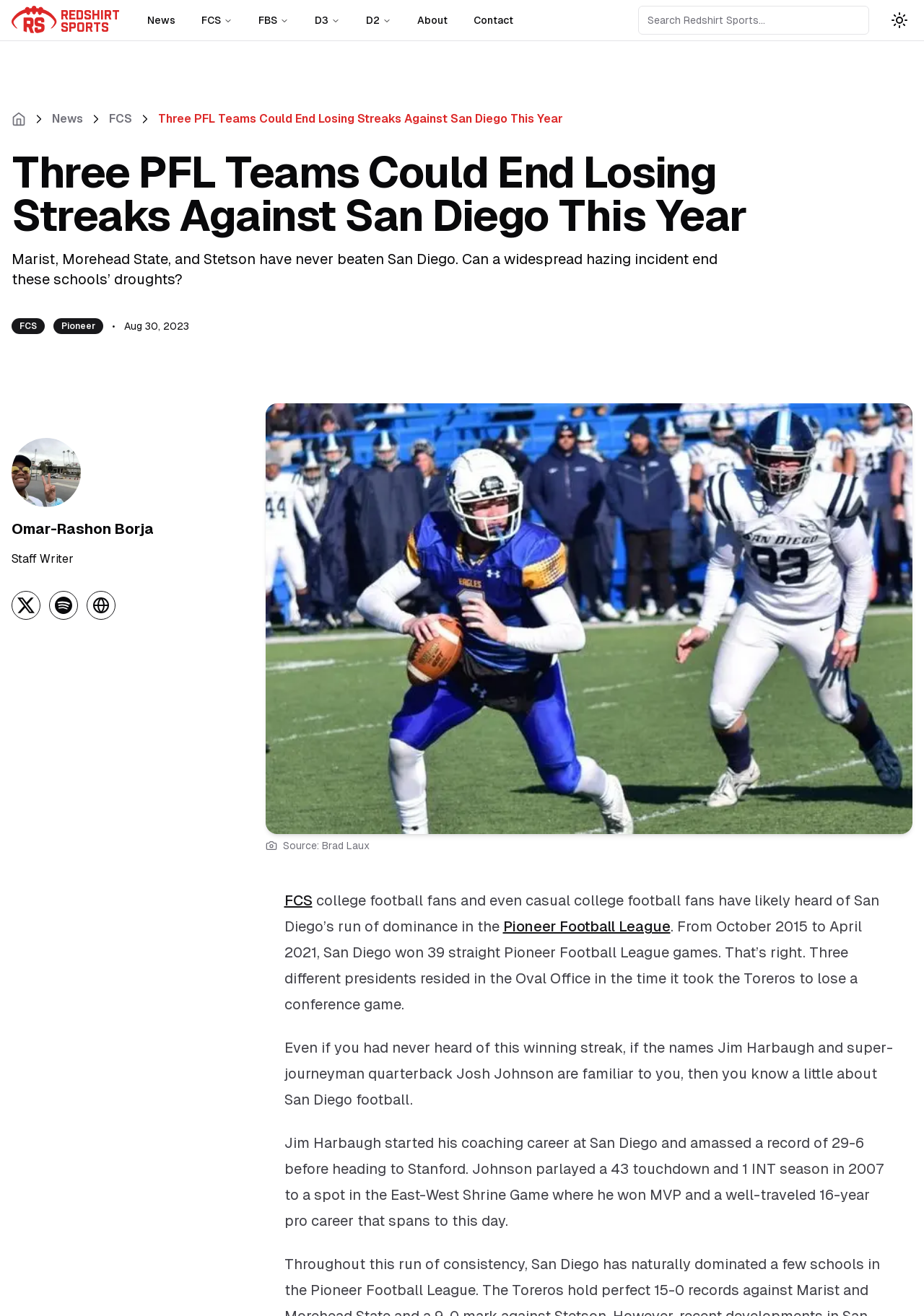Refer to the image and provide an in-depth answer to the question: 
What is the name of the website?

The name of the website can be found in the top-left corner of the webpage, where it says 'Redshirt Sports' in a logo format, and also in the navigation menu as a link.